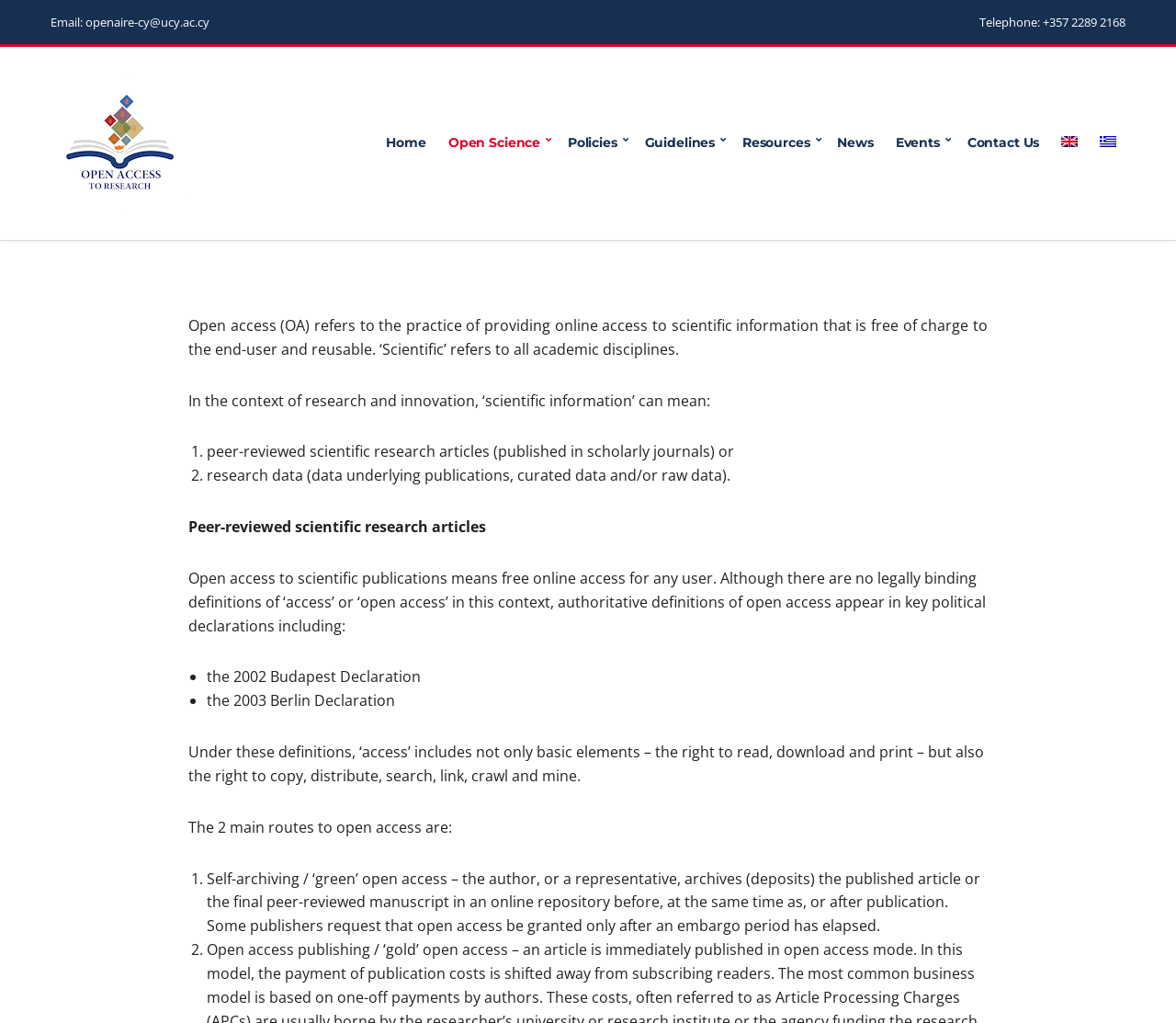Elaborate on the different components and information displayed on the webpage.

The webpage is about Open Access to Publications, specifically focusing on OpenScience. At the top left, there is an email address "openaire-cy@ucy.ac.cy" and a telephone number "+357 2289 2168" displayed. Below this, there is a link to "OpenScience" accompanied by an image with the same name.

The main navigation menu is located below, consisting of 9 links: "Home", "Open Science", "Policies", "Guidelines", "Resources", "News", "Events", "Contact Us", and language options "English" and "Greek", each with a corresponding image.

The main content of the webpage is divided into several sections. The first section explains what open access refers to, stating that it provides online access to scientific information that is free of charge to the end-user and reusable. This section also defines what "scientific information" can mean in the context of research and innovation.

The next section lists two types of scientific information: peer-reviewed scientific research articles and research data. Following this, there is a section that explains what open access to scientific publications means, including free online access for any user.

The webpage then lists authoritative definitions of open access from key political declarations, including the 2002 Budapest Declaration and the 2003 Berlin Declaration. It also explains that "access" includes not only basic elements but also the right to copy, distribute, search, link, crawl, and mine.

Finally, the webpage describes the two main routes to open access: self-archiving or "green" open access, where the author archives the published article or manuscript in an online repository, and another route that is not specified.